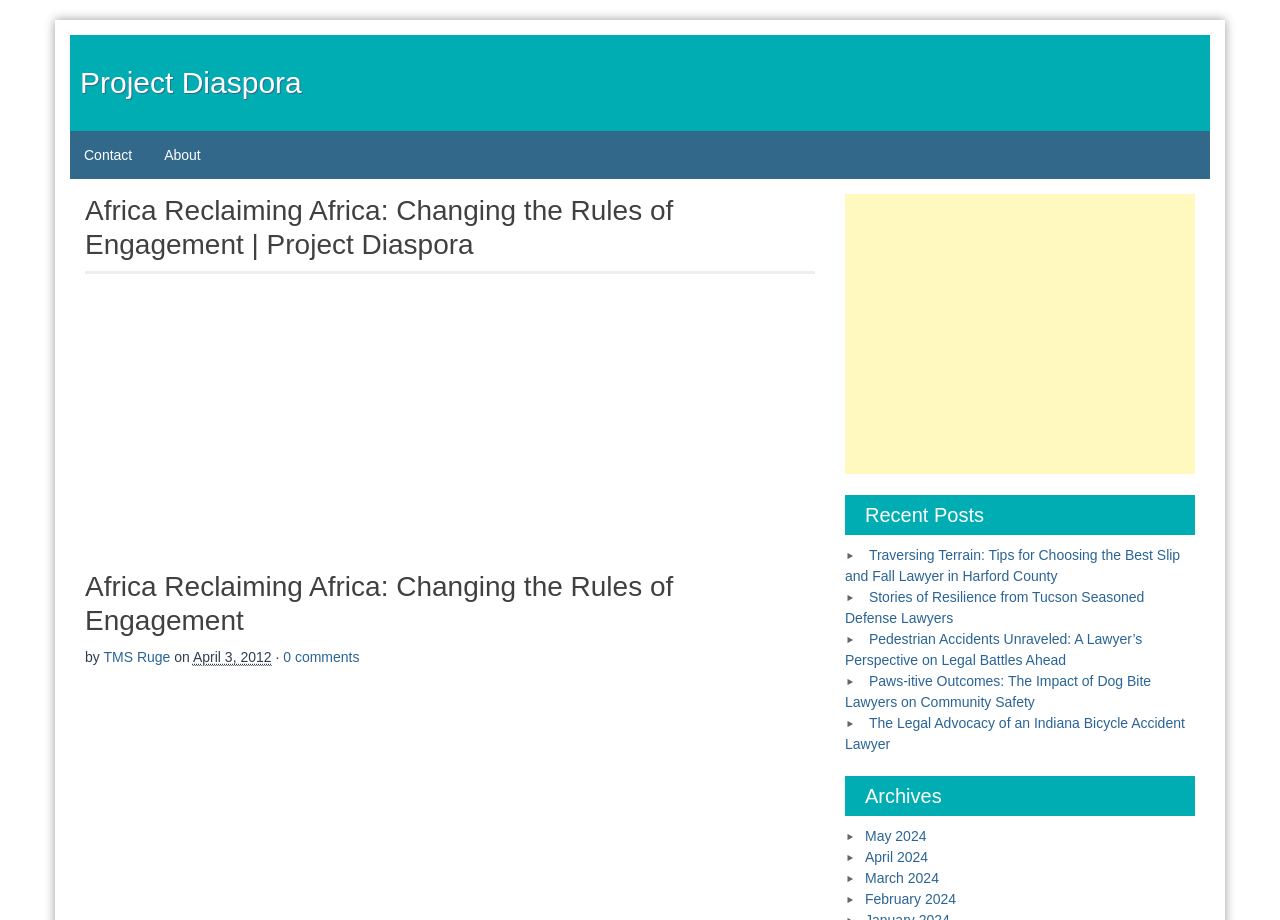Answer the question briefly using a single word or phrase: 
What is the date of the article on the webpage?

April 3, 2012